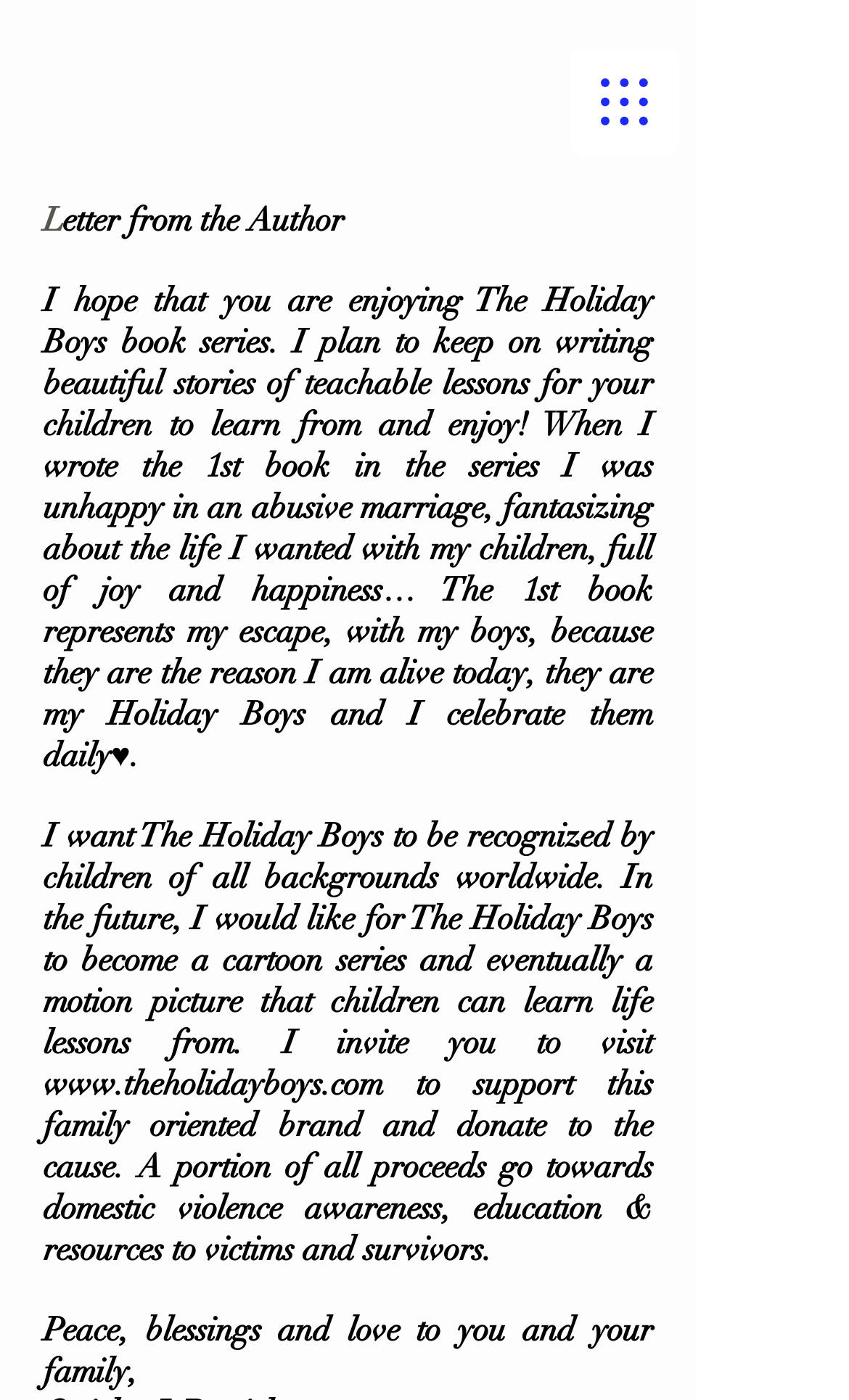Respond with a single word or phrase:
What is the author's goal for The Holiday Boys?

Cartoon series and motion picture